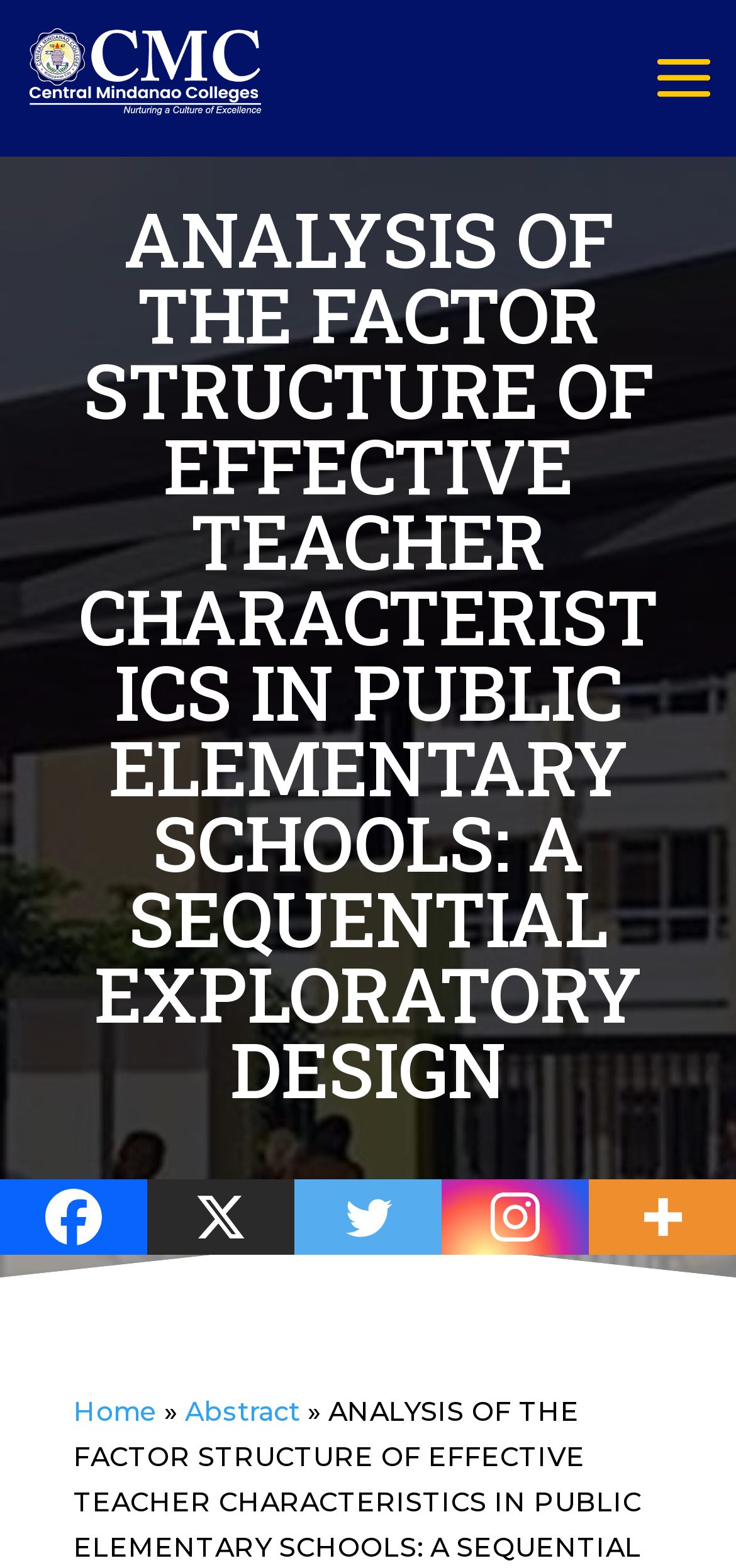What is the first menu item?
Using the image provided, answer with just one word or phrase.

Home